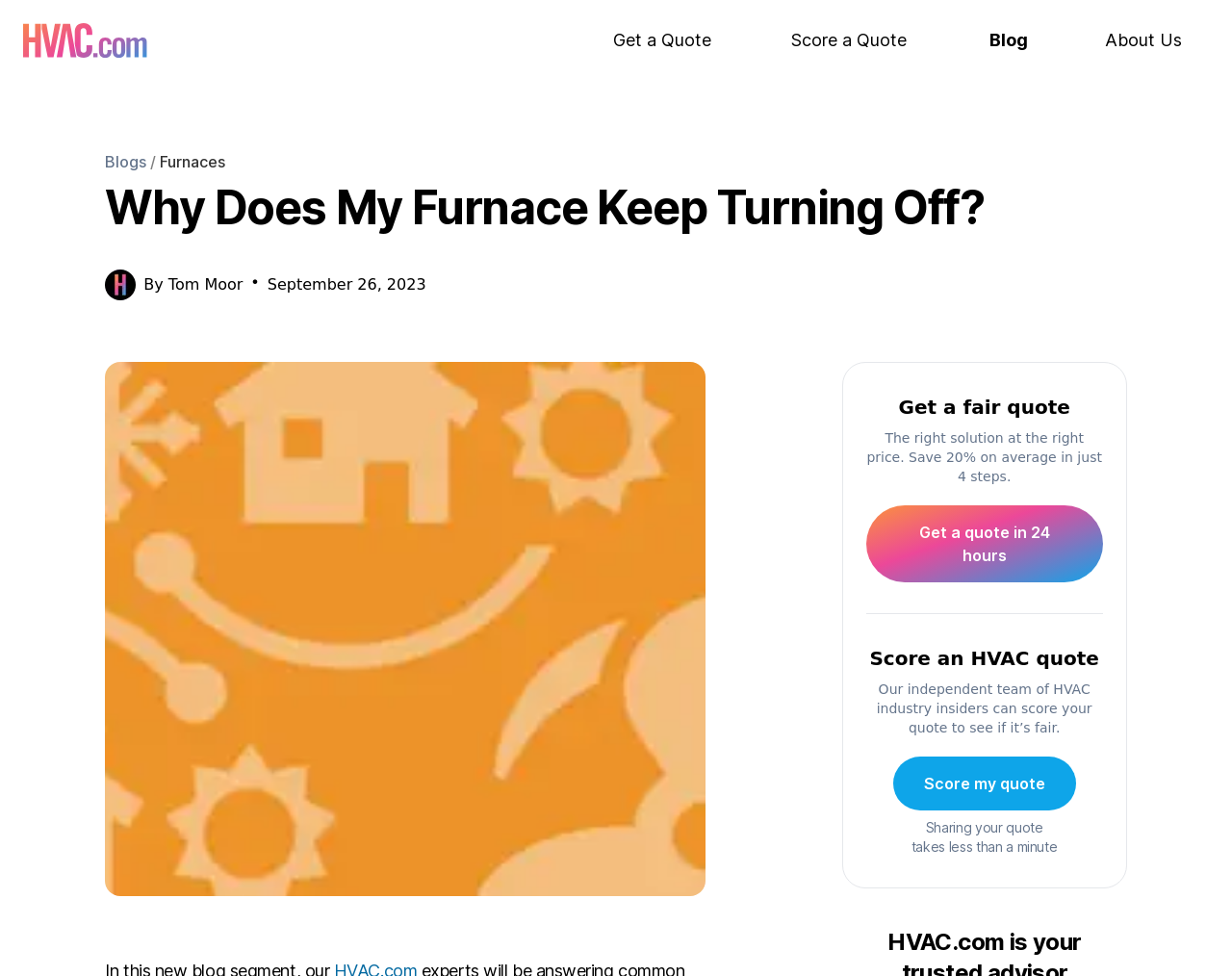What is the topic of the article?
Please provide a comprehensive answer to the question based on the webpage screenshot.

The topic of the article is indicated by the heading 'Why Does My Furnace Keep Turning Off?' which is located near the top of the webpage, and it is also related to the meta description of the webpage.